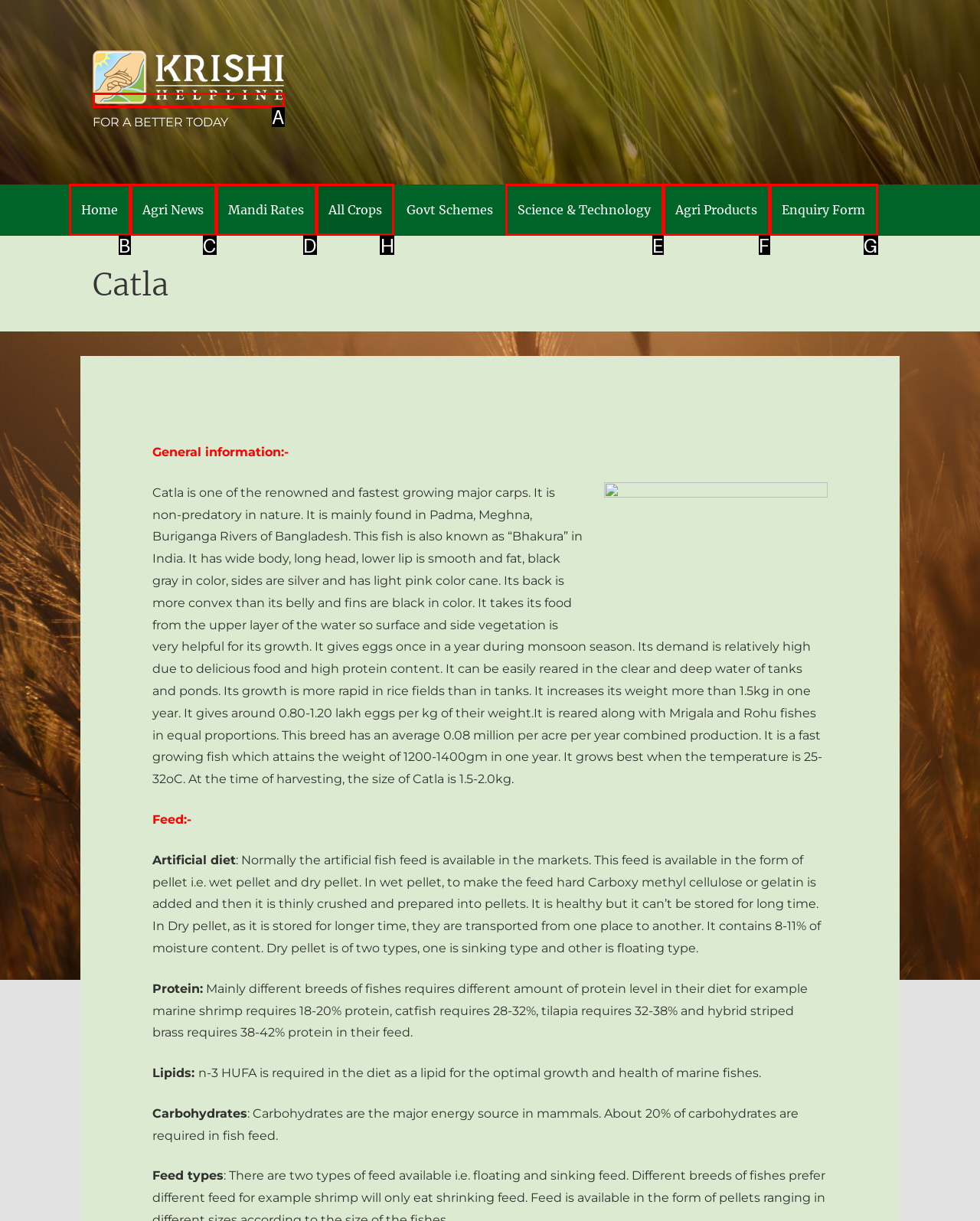Indicate the letter of the UI element that should be clicked to accomplish the task: Buy now. Answer with the letter only.

None